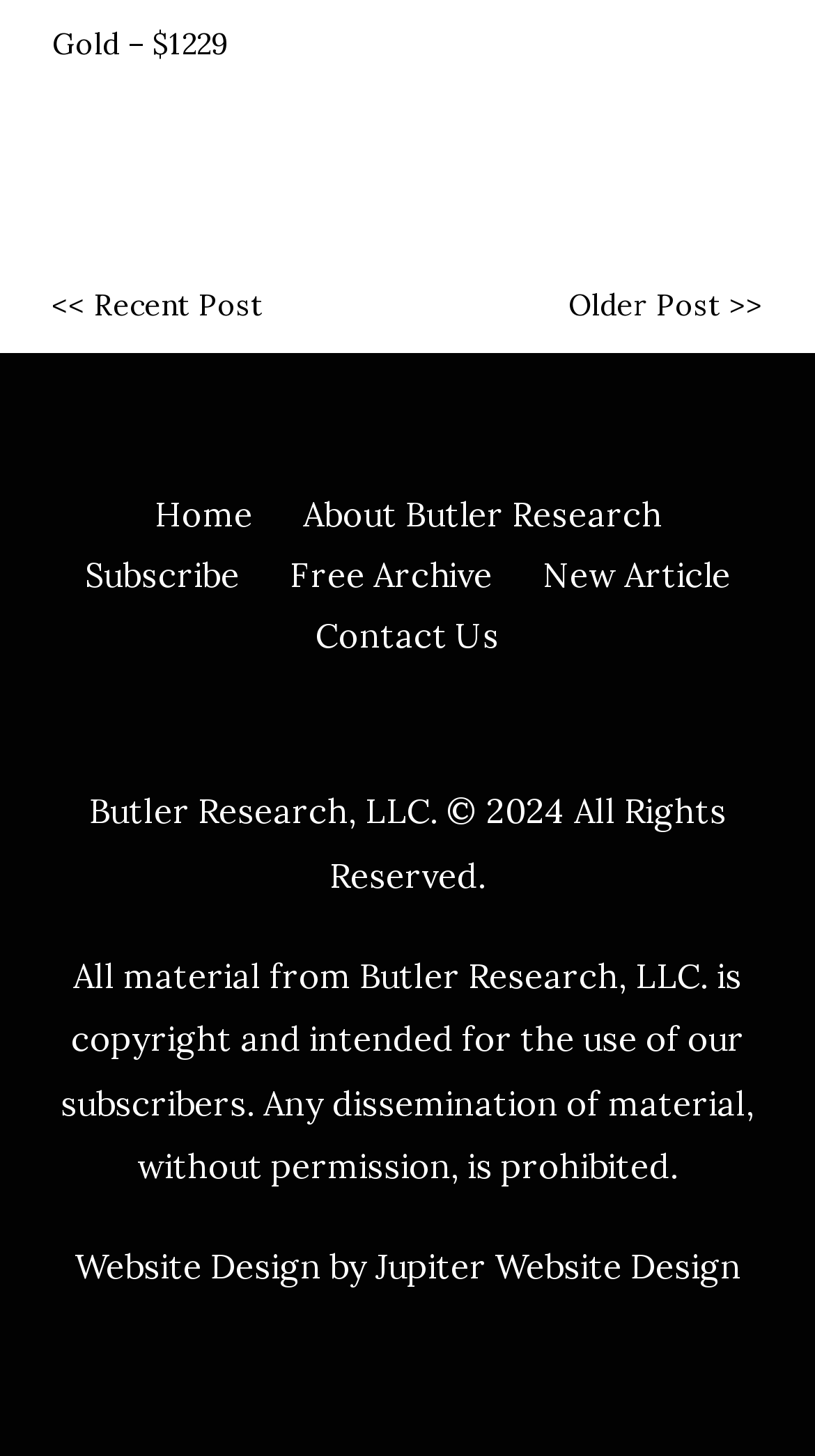What is the current gold price?
Using the visual information from the image, give a one-word or short-phrase answer.

$1229